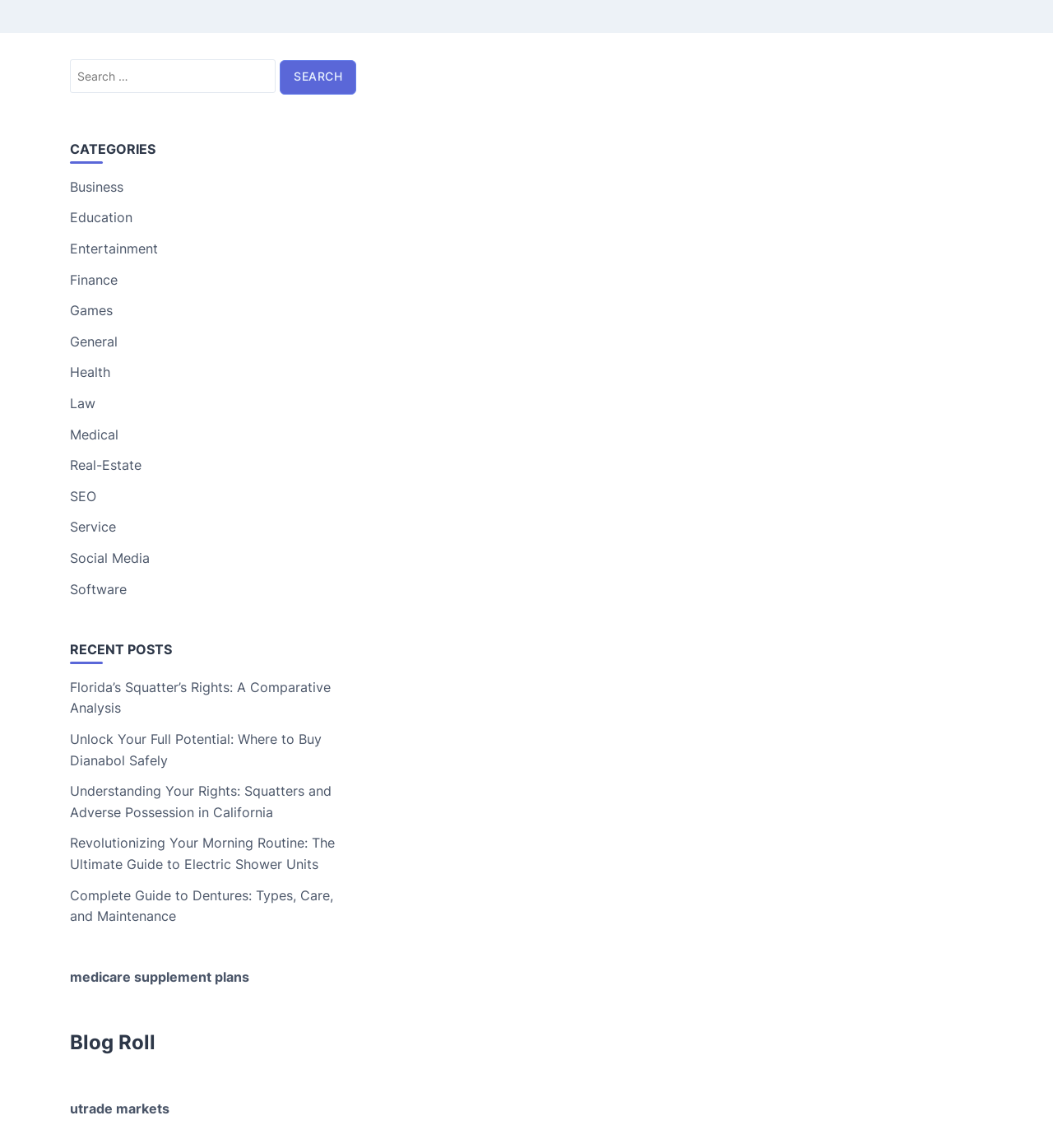Please identify the bounding box coordinates of the area I need to click to accomplish the following instruction: "Explore Medicare supplement plans".

[0.066, 0.844, 0.237, 0.858]